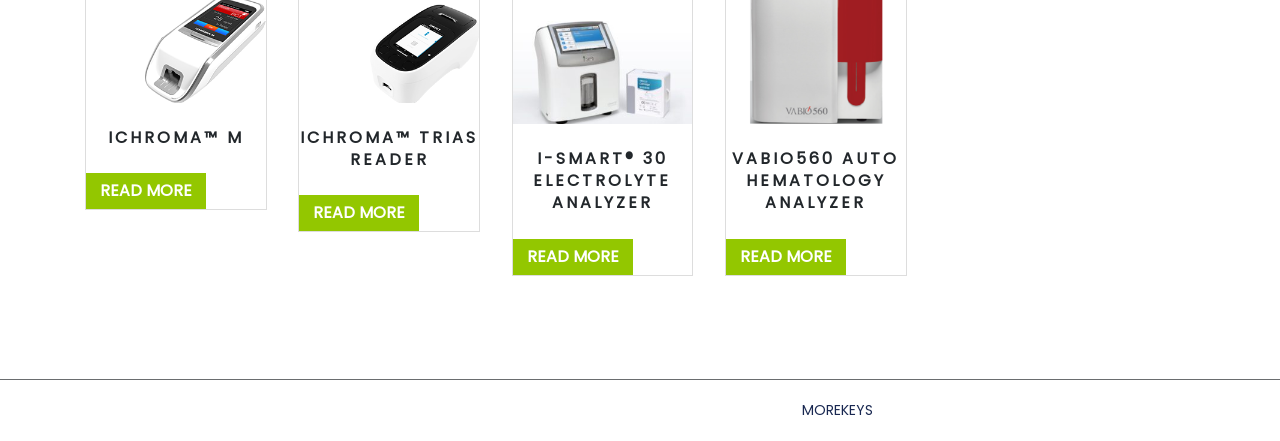Based on the element description, predict the bounding box coordinates (top-left x, top-left y, bottom-right x, bottom-right y) for the UI element in the screenshot: Read more

[0.234, 0.443, 0.328, 0.525]